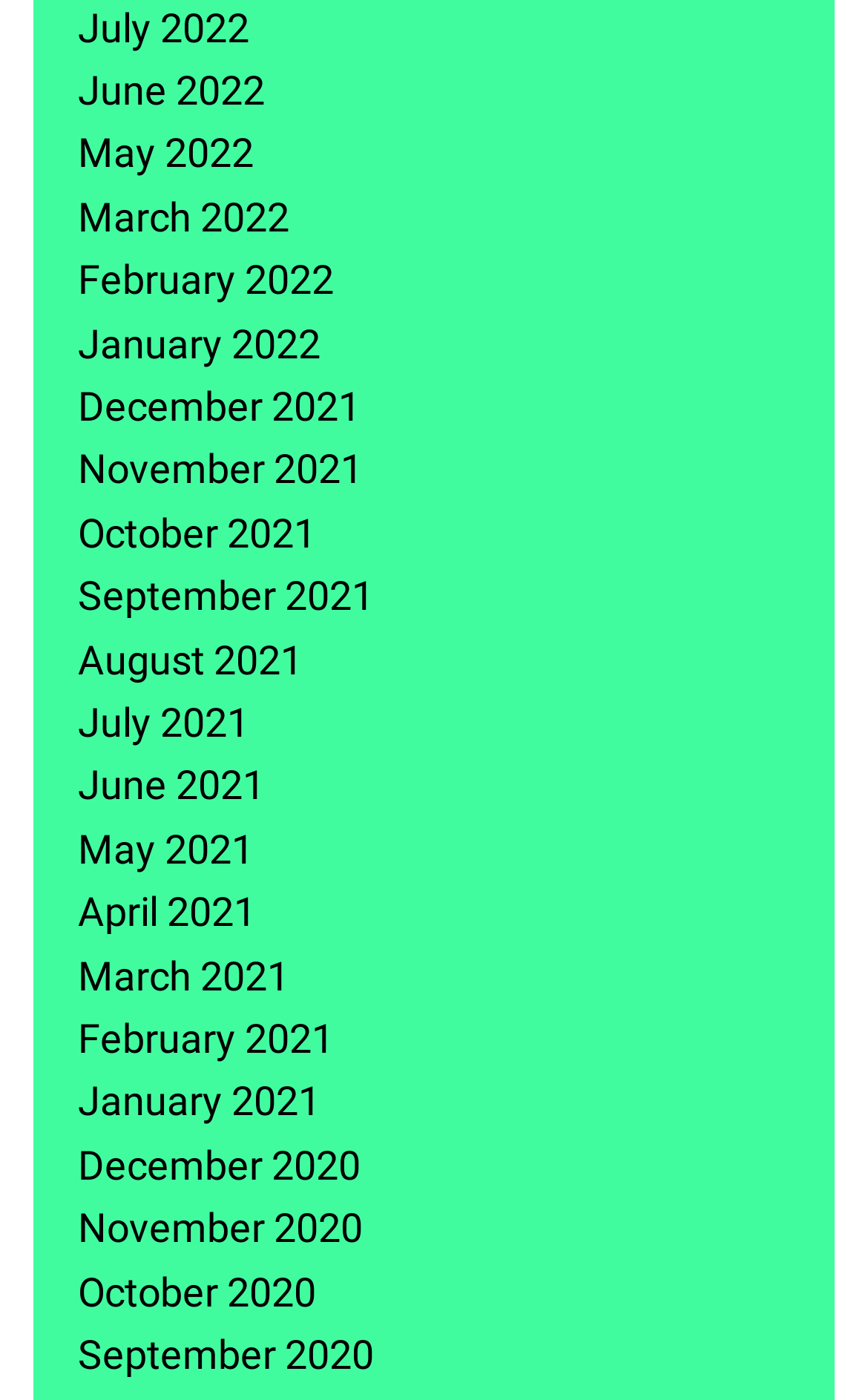Locate the bounding box coordinates of the area that needs to be clicked to fulfill the following instruction: "view related post". The coordinates should be in the format of four float numbers between 0 and 1, namely [left, top, right, bottom].

None